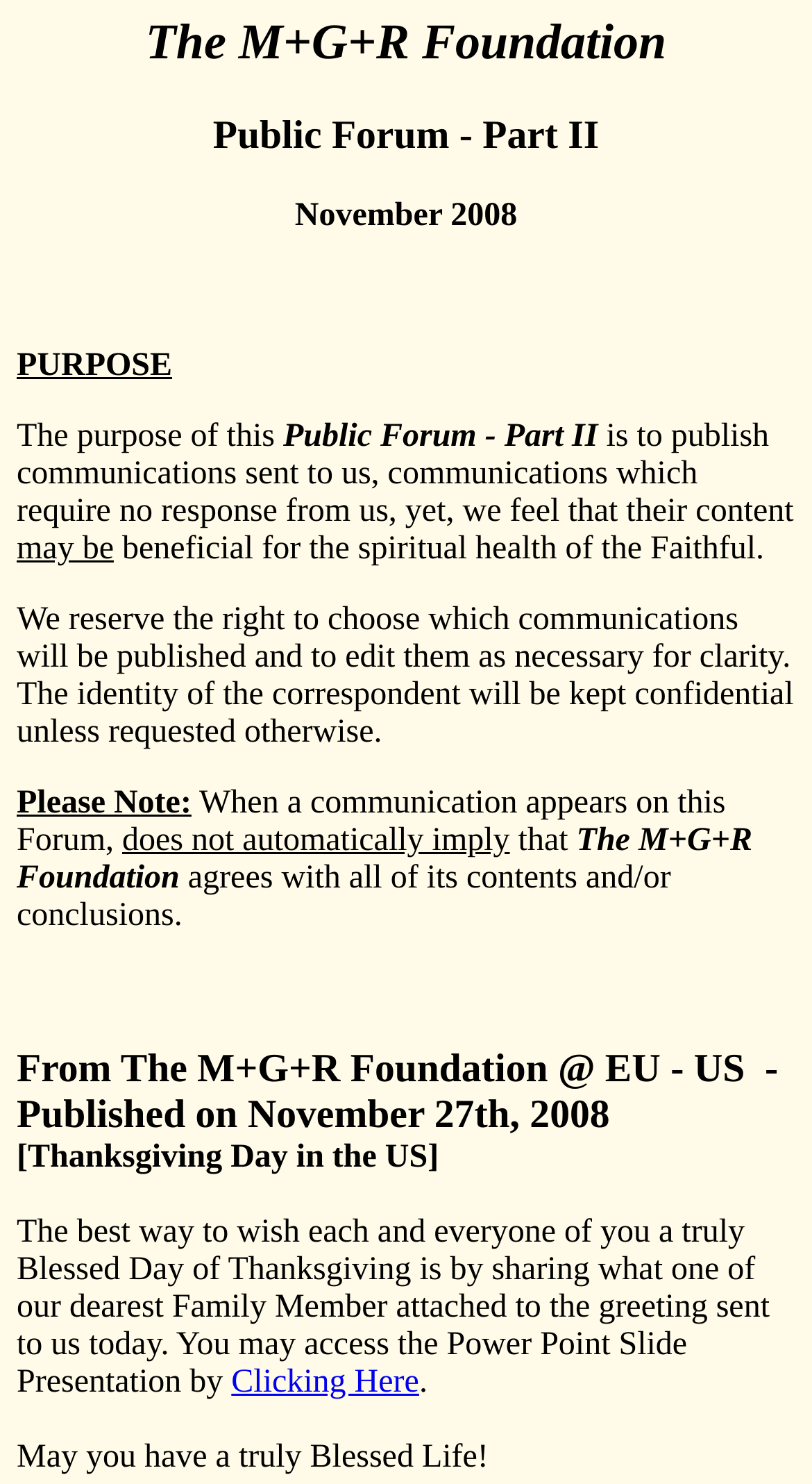Provide a one-word or brief phrase answer to the question:
What is the condition for a communication to be published?

Chosen by M+G+R